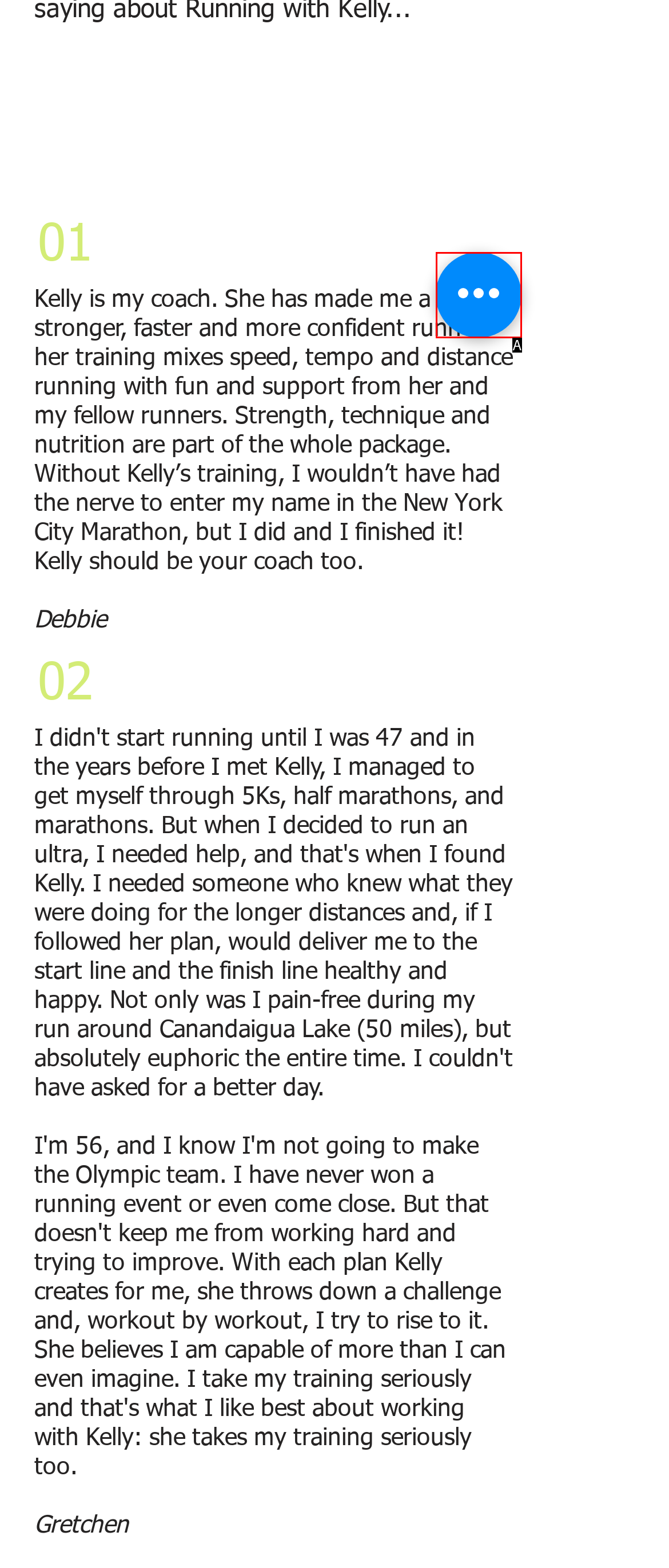Match the HTML element to the description: aria-label="Quick actions". Answer with the letter of the correct option from the provided choices.

A